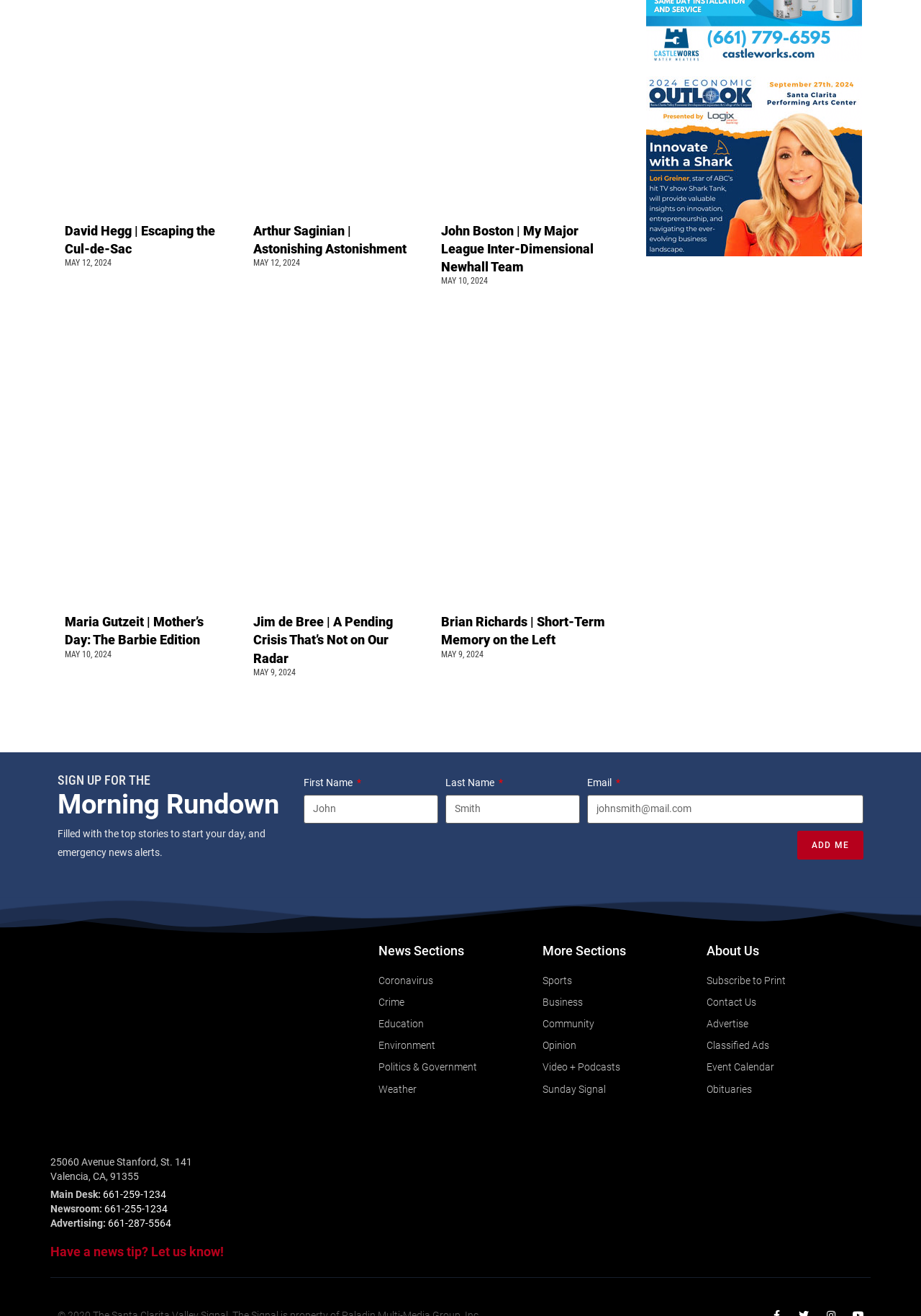Respond with a single word or phrase for the following question: 
How many articles are on the front page?

4